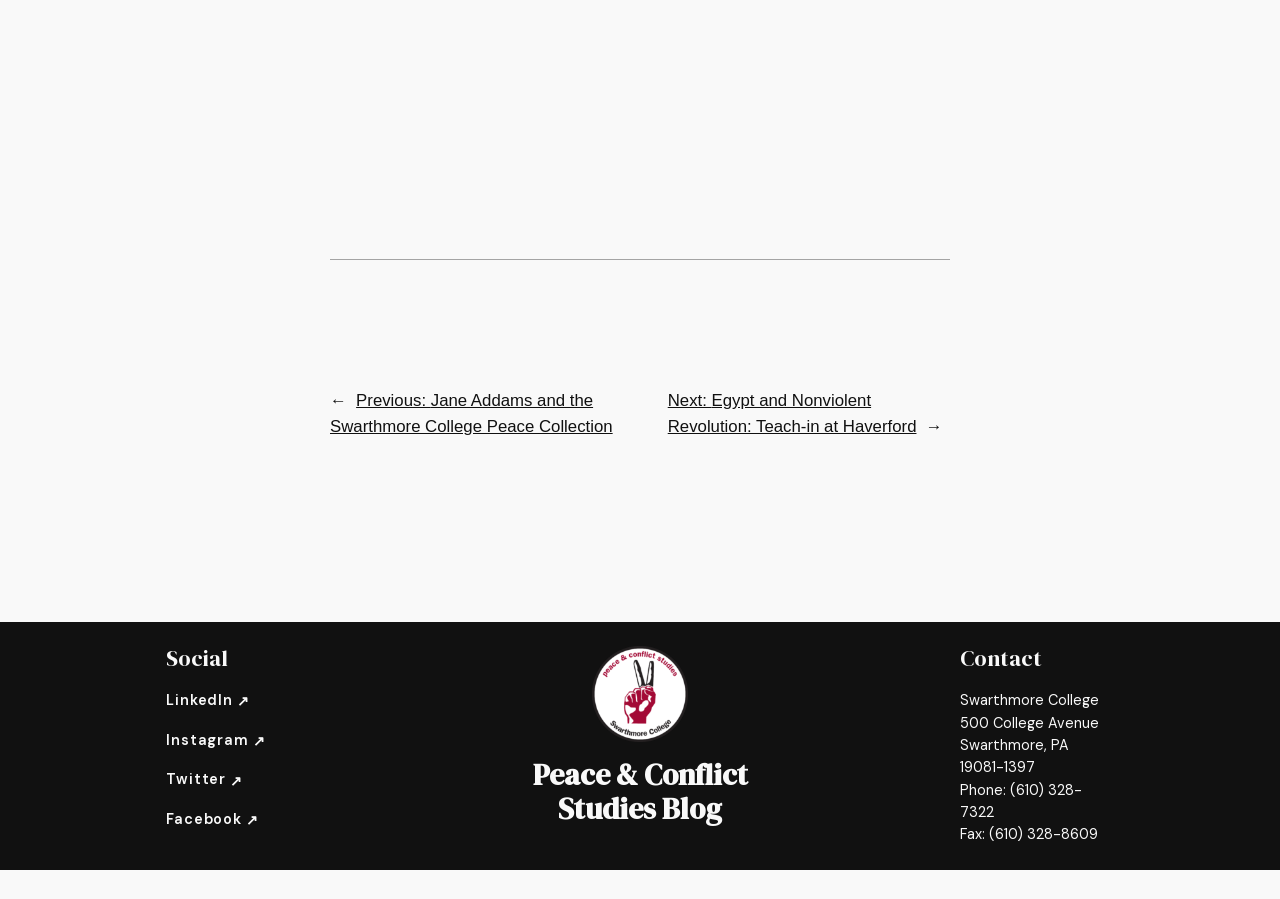Identify the bounding box coordinates for the element that needs to be clicked to fulfill this instruction: "visit Twitter page". Provide the coordinates in the format of four float numbers between 0 and 1: [left, top, right, bottom].

[0.13, 0.855, 0.19, 0.881]